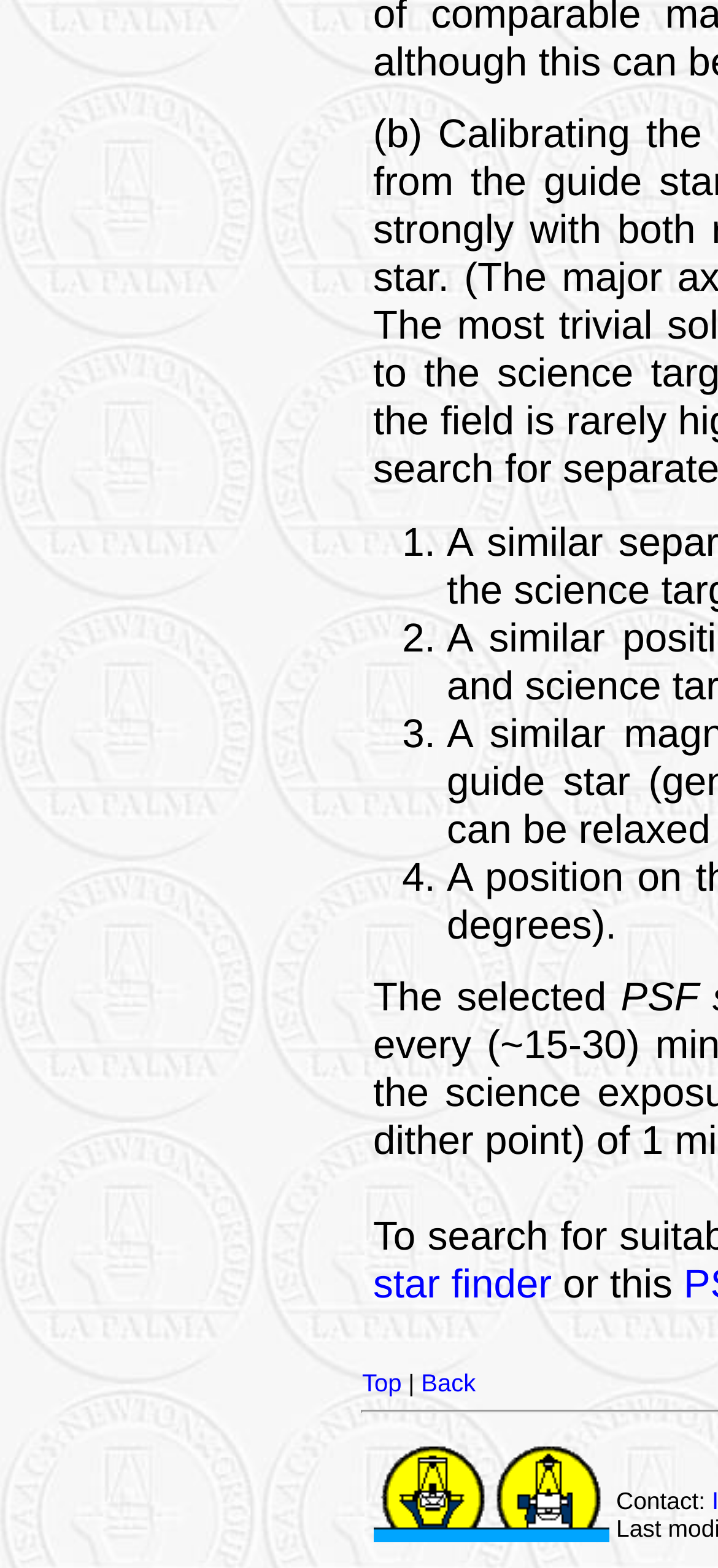Given the description Top, predict the bounding box coordinates of the UI element. Ensure the coordinates are in the format (top-left x, top-left y, bottom-right x, bottom-right y) and all values are between 0 and 1.

[0.504, 0.873, 0.559, 0.891]